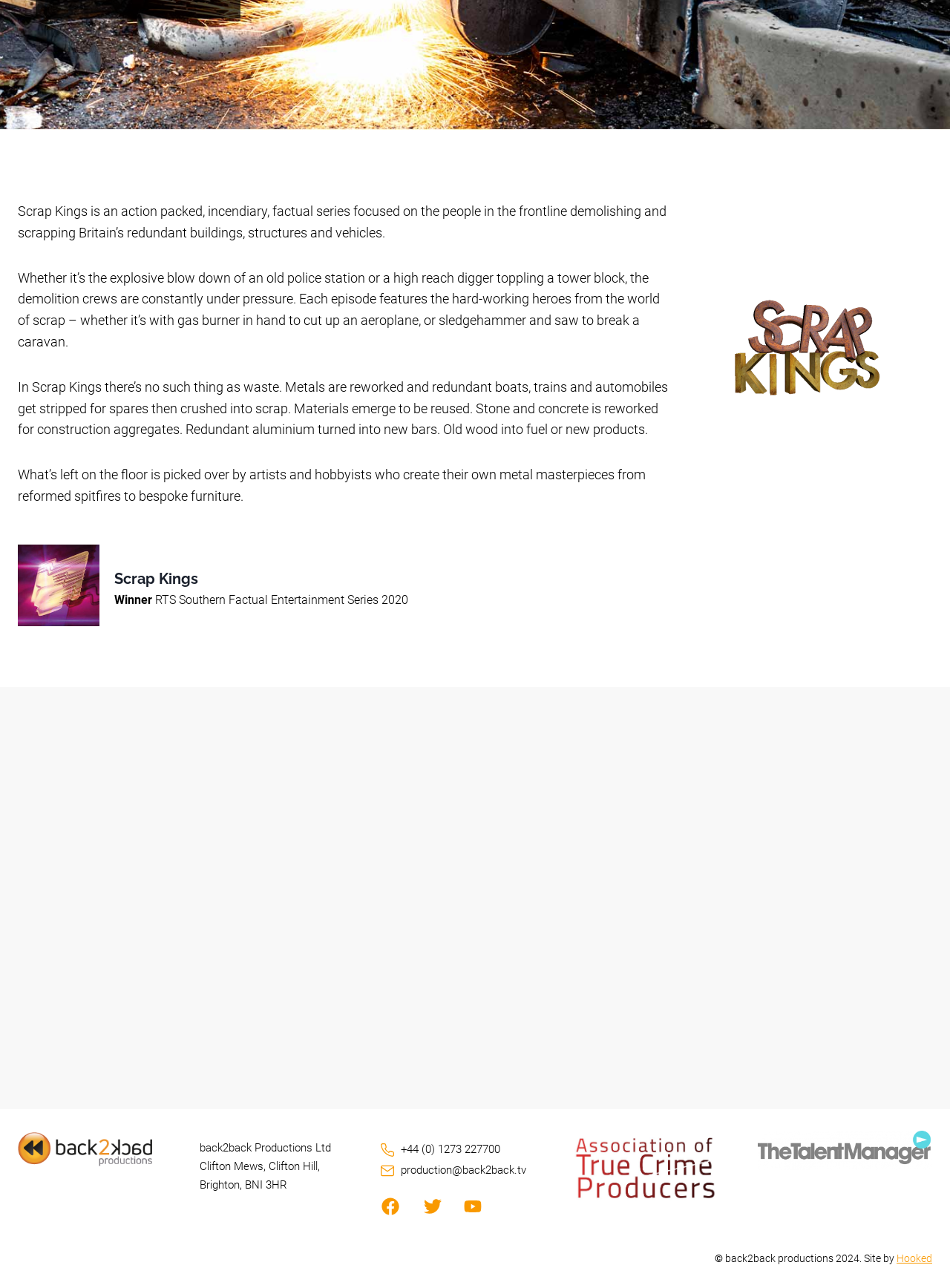Using the element description +44 (0) 1273 227700, predict the bounding box coordinates for the UI element. Provide the coordinates in (top-left x, top-left y, bottom-right x, bottom-right y) format with values ranging from 0 to 1.

[0.381, 0.863, 0.564, 0.914]